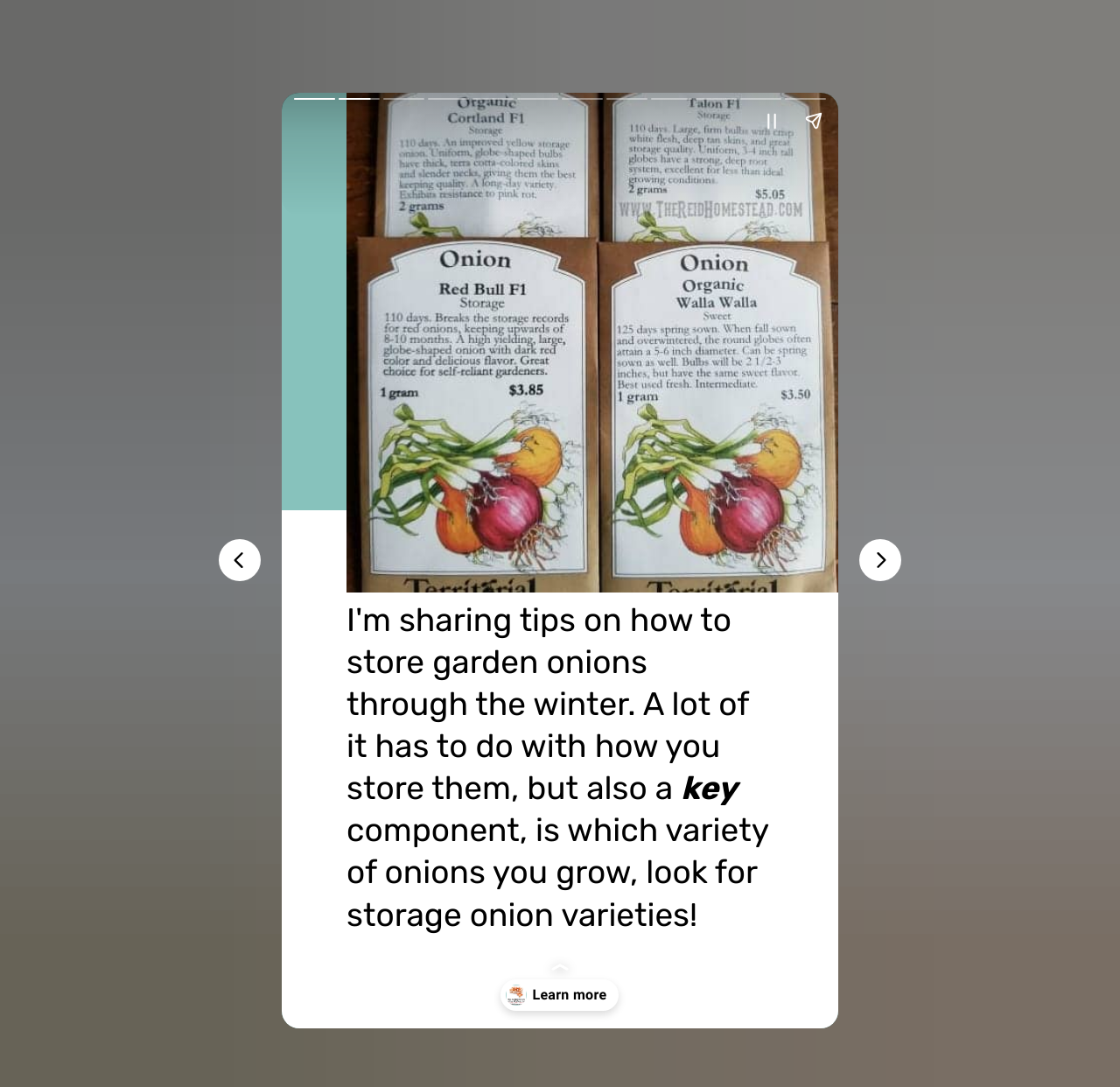Please provide a detailed answer to the question below based on the screenshot: 
What is the purpose of the 'Pause story' button?

The 'Pause story' button is likely used to pause the narrative or animation on the webpage, allowing the user to control the flow of information.